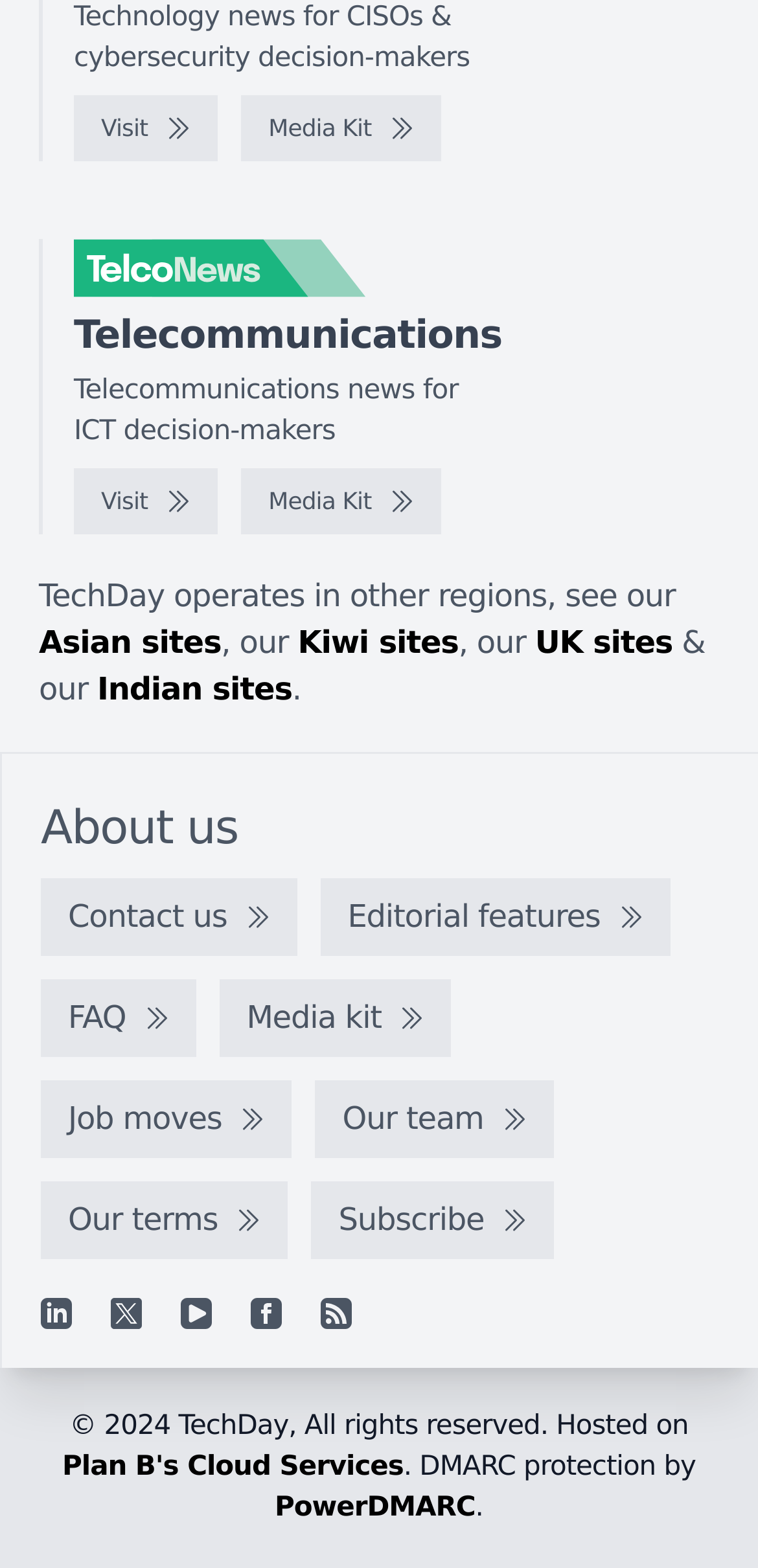Predict the bounding box of the UI element based on this description: "FAQ".

[0.054, 0.625, 0.258, 0.675]